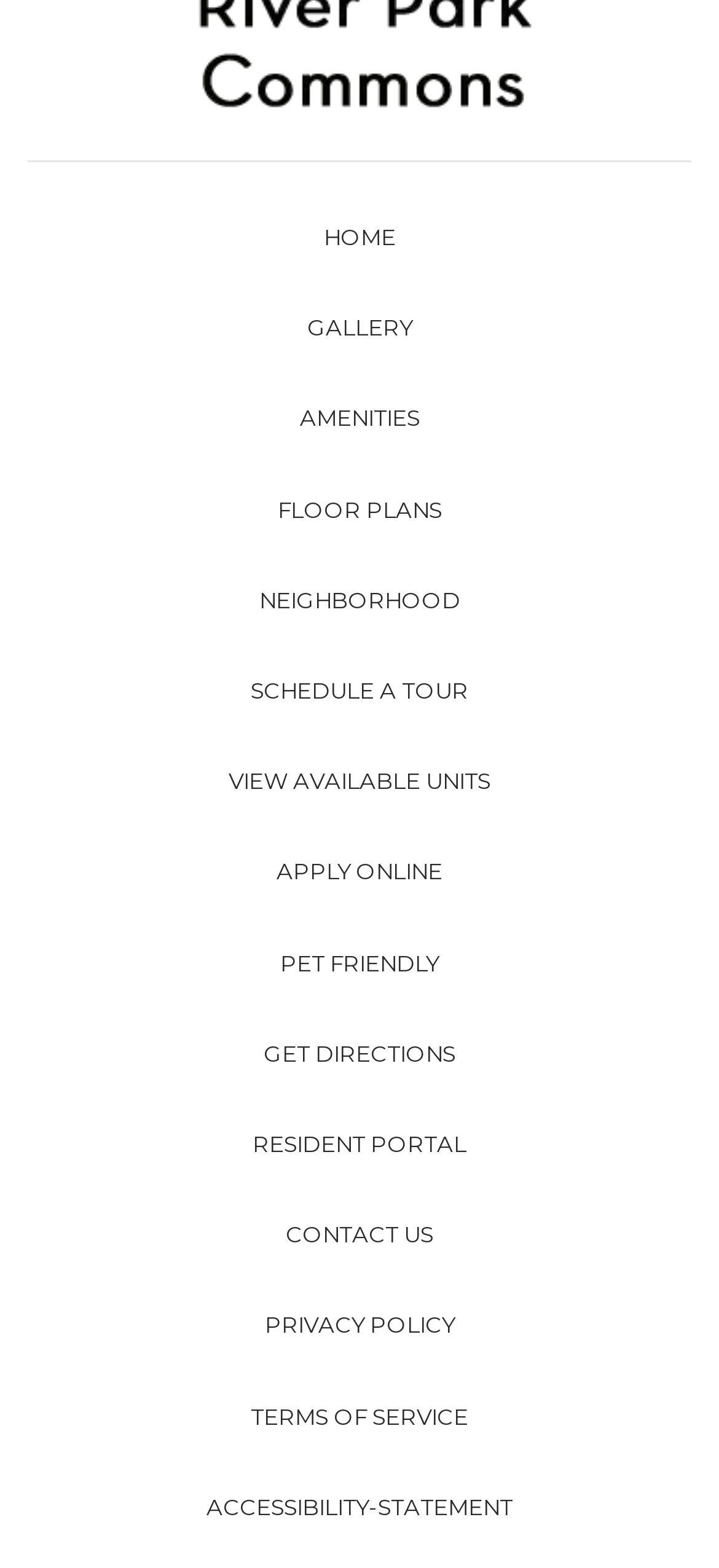Please determine the bounding box coordinates for the element that should be clicked to follow these instructions: "Get directions".

[0.026, 0.643, 0.974, 0.701]